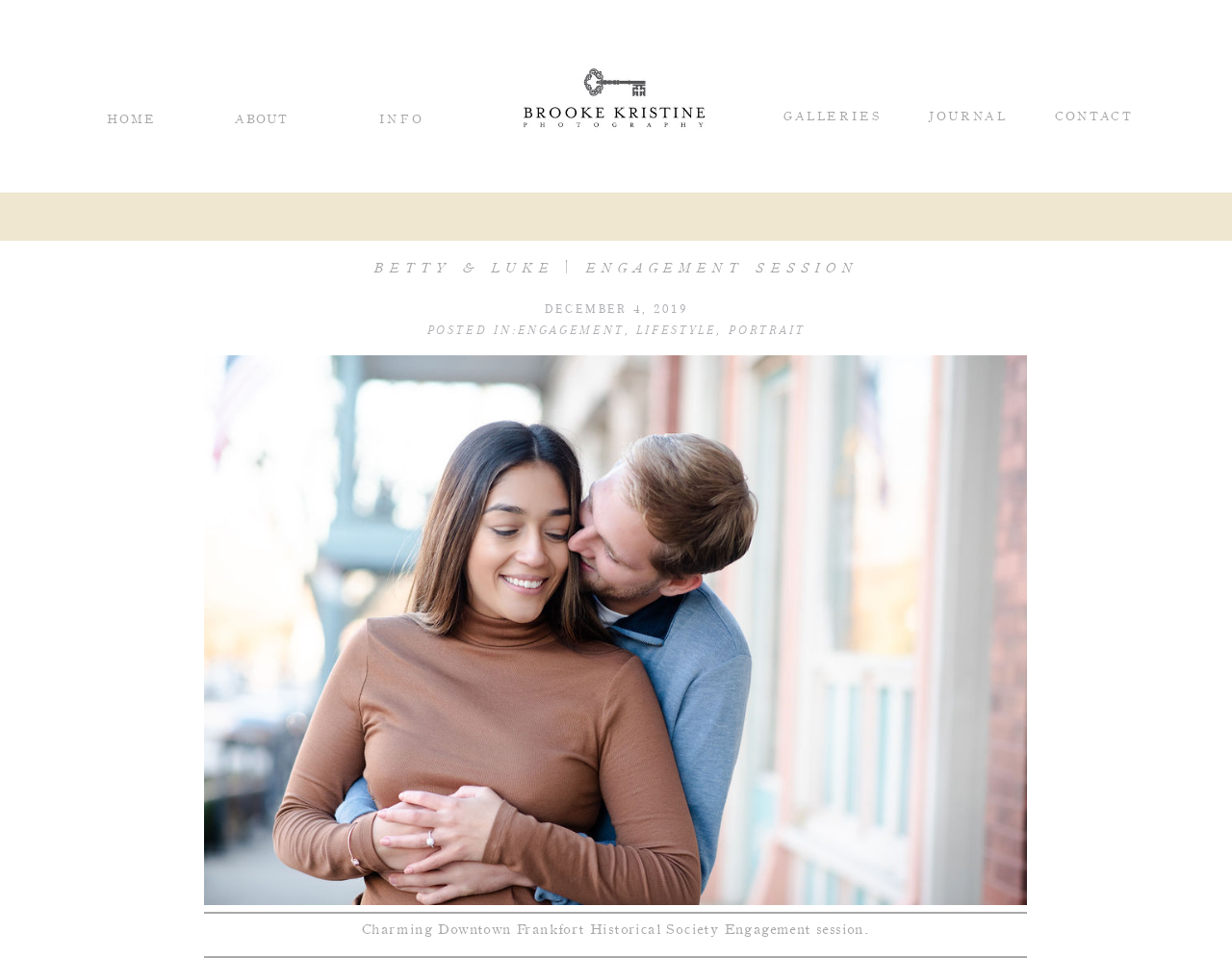Could you provide the bounding box coordinates for the portion of the screen to click to complete this instruction: "go to home page"?

[0.071, 0.115, 0.143, 0.133]